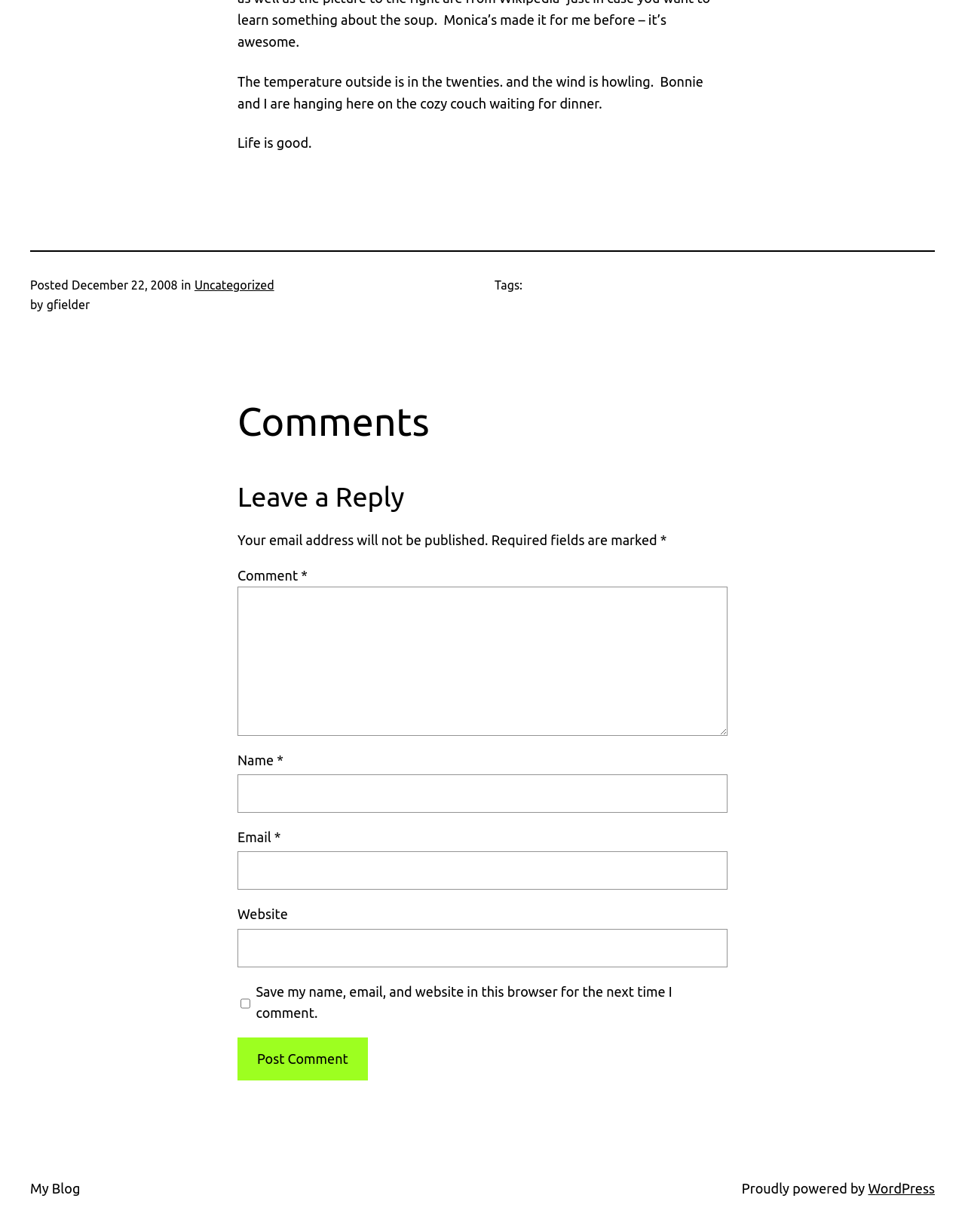Could you locate the bounding box coordinates for the section that should be clicked to accomplish this task: "Click on the 'Contact us' link".

None